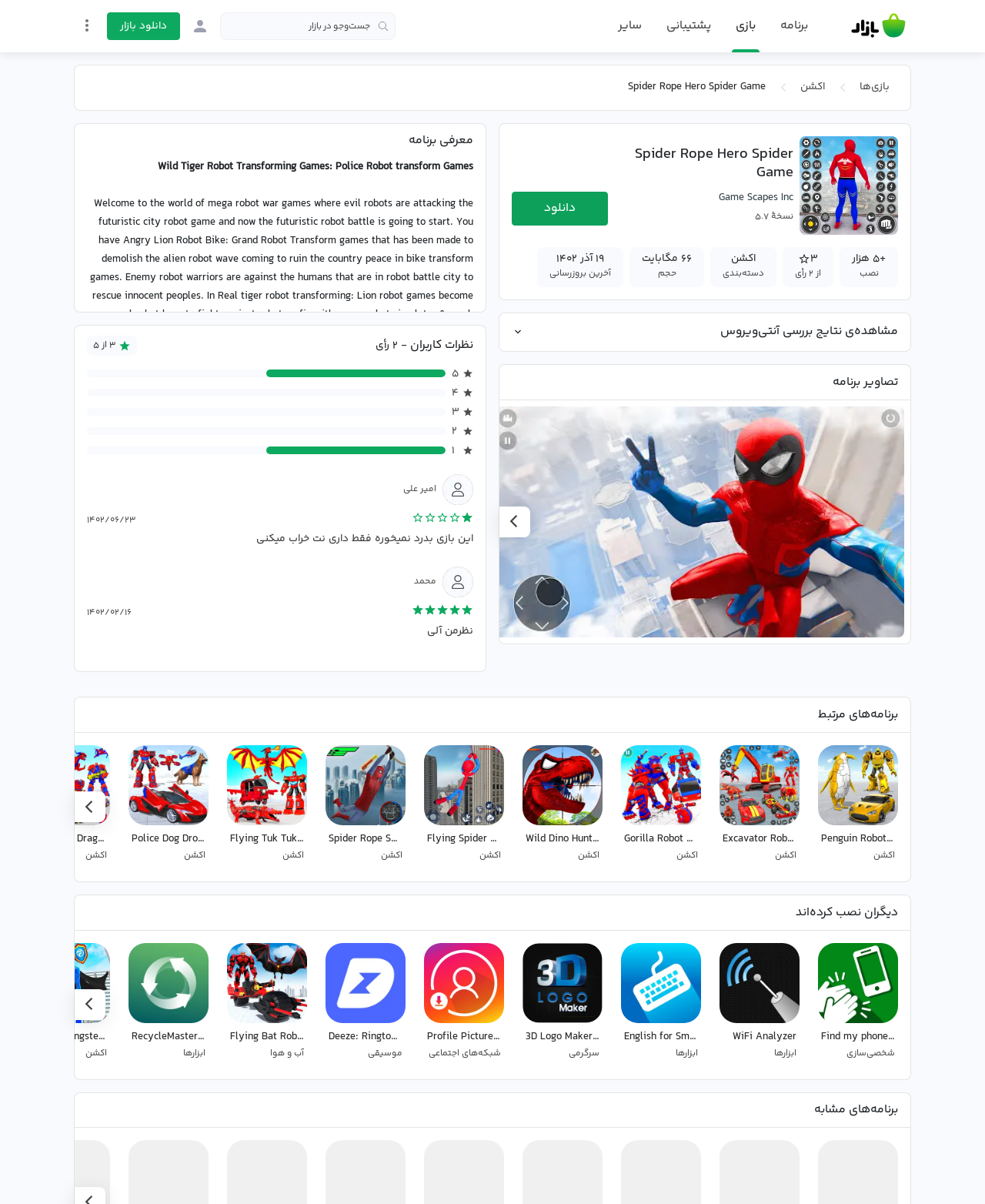Answer the following inquiry with a single word or phrase:
What is the size of the game?

66 MB